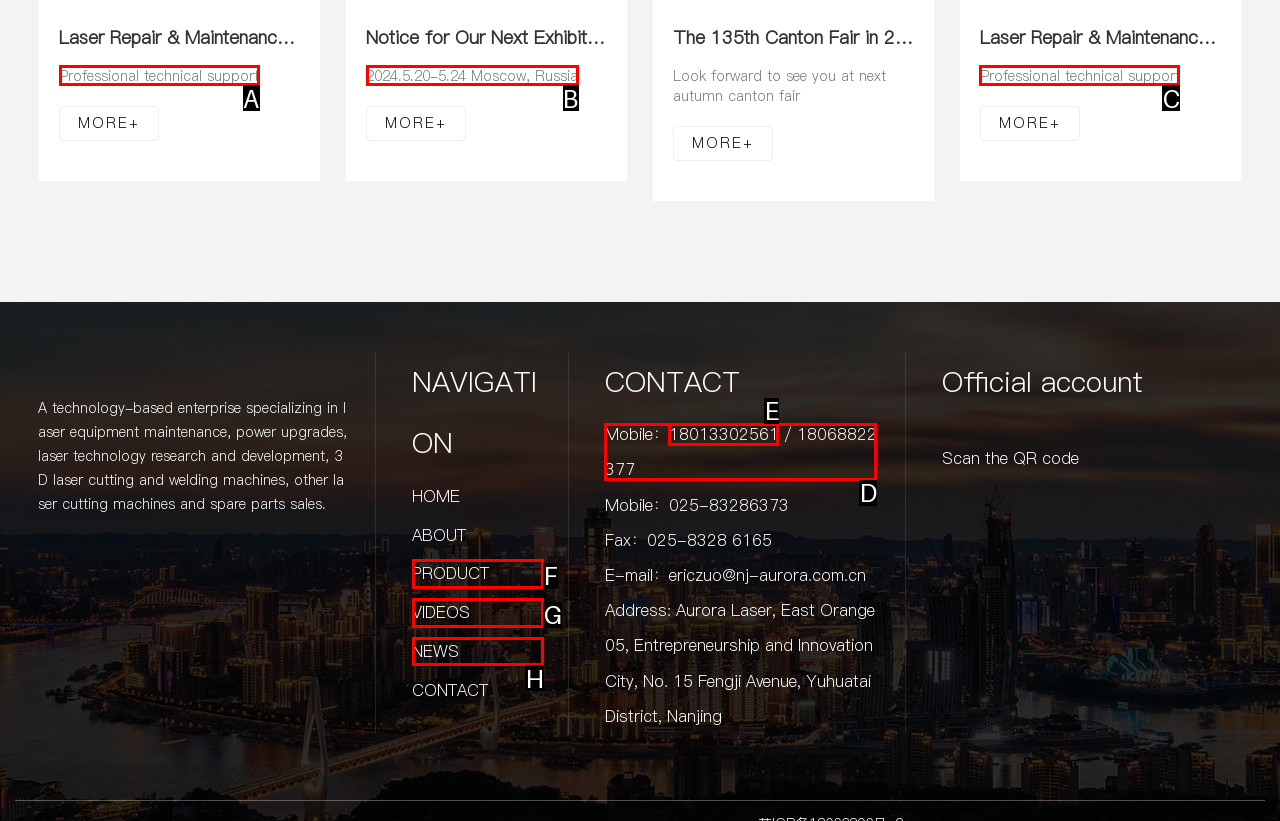Choose the option that aligns with the description: Professional technical support
Respond with the letter of the chosen option directly.

A